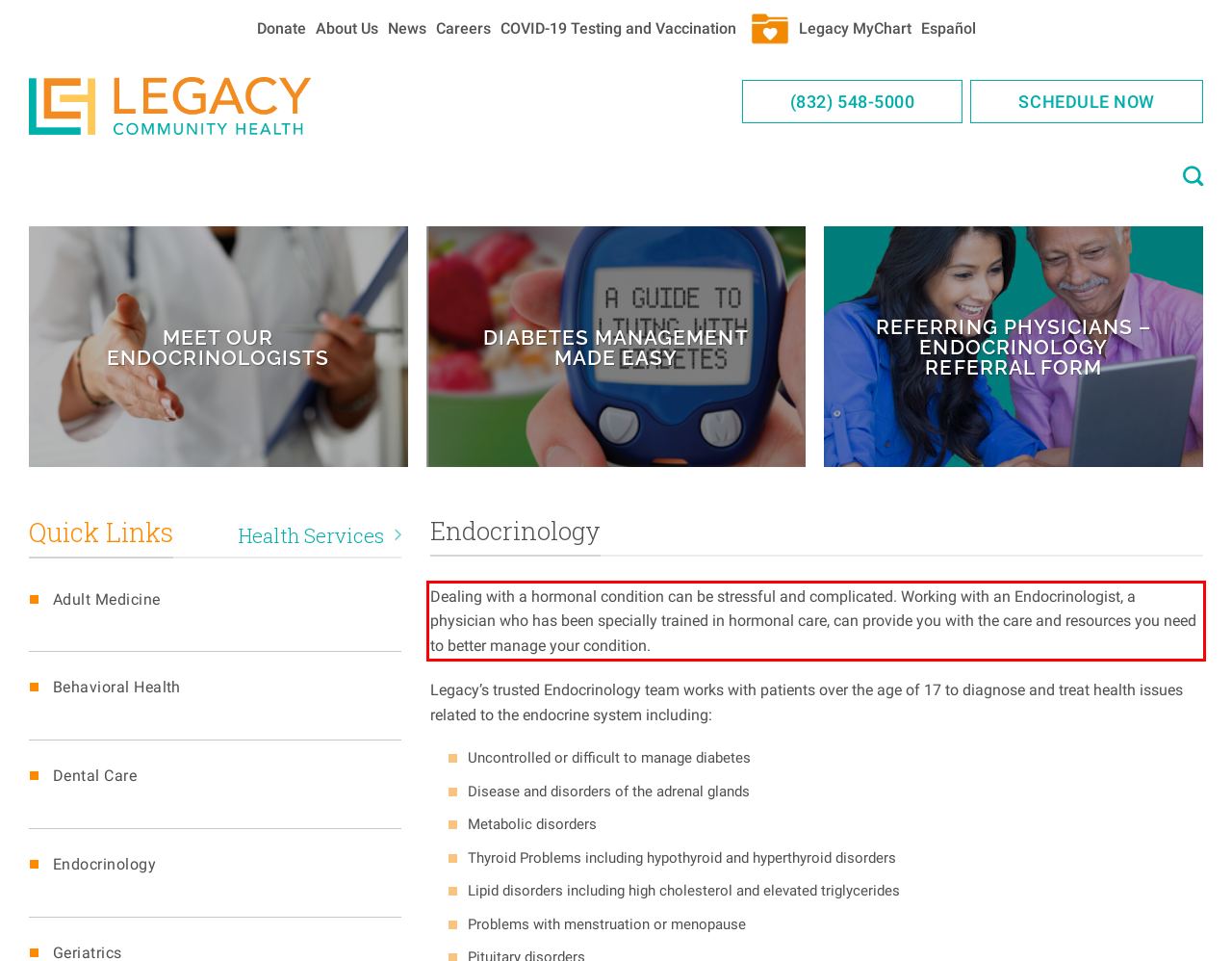Analyze the red bounding box in the provided webpage screenshot and generate the text content contained within.

Dealing with a hormonal condition can be stressful and complicated. Working with an Endocrinologist, a physician who has been specially trained in hormonal care, can provide you with the care and resources you need to better manage your condition.